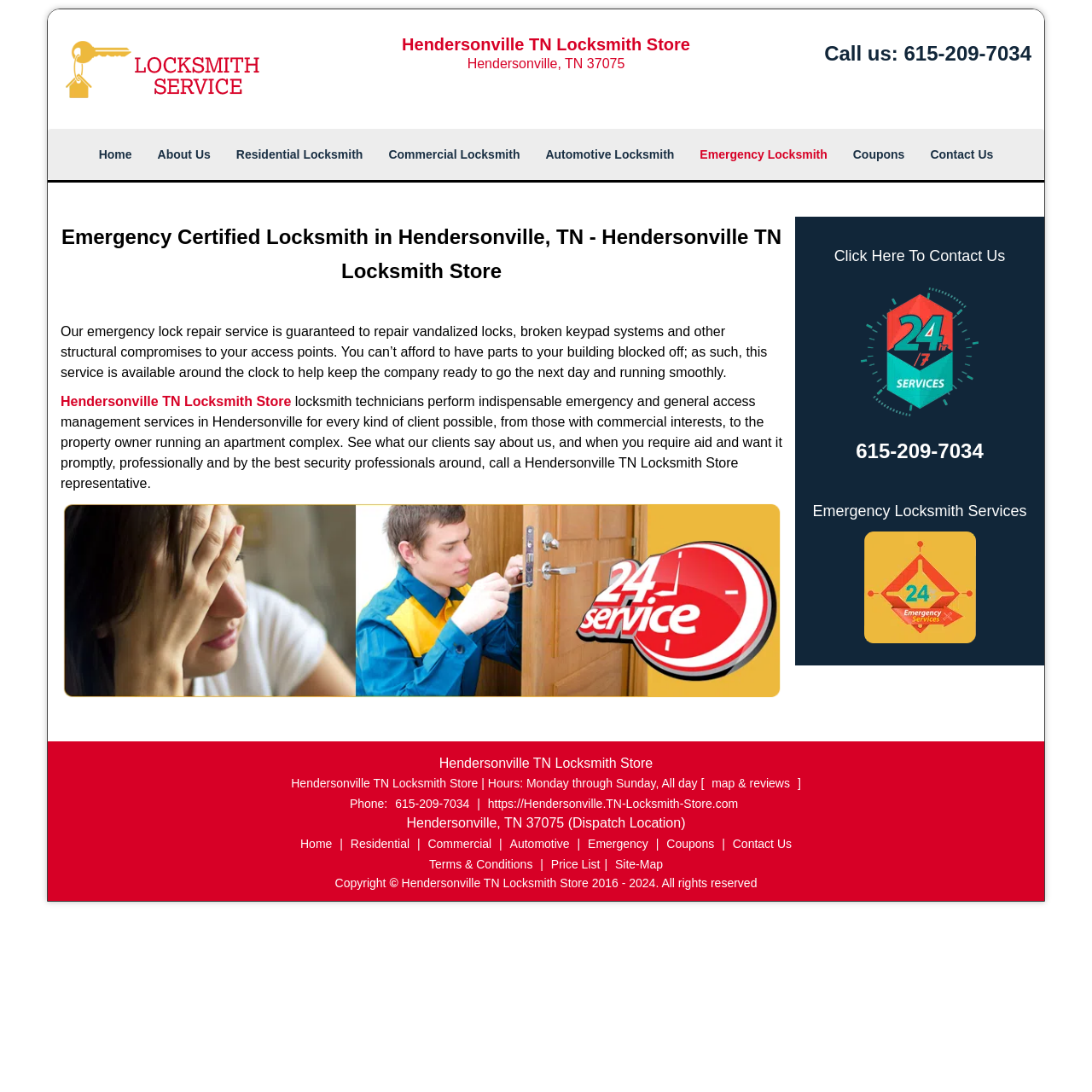Find and specify the bounding box coordinates that correspond to the clickable region for the instruction: "Learn more about emergency locksmith services".

[0.744, 0.46, 0.94, 0.475]